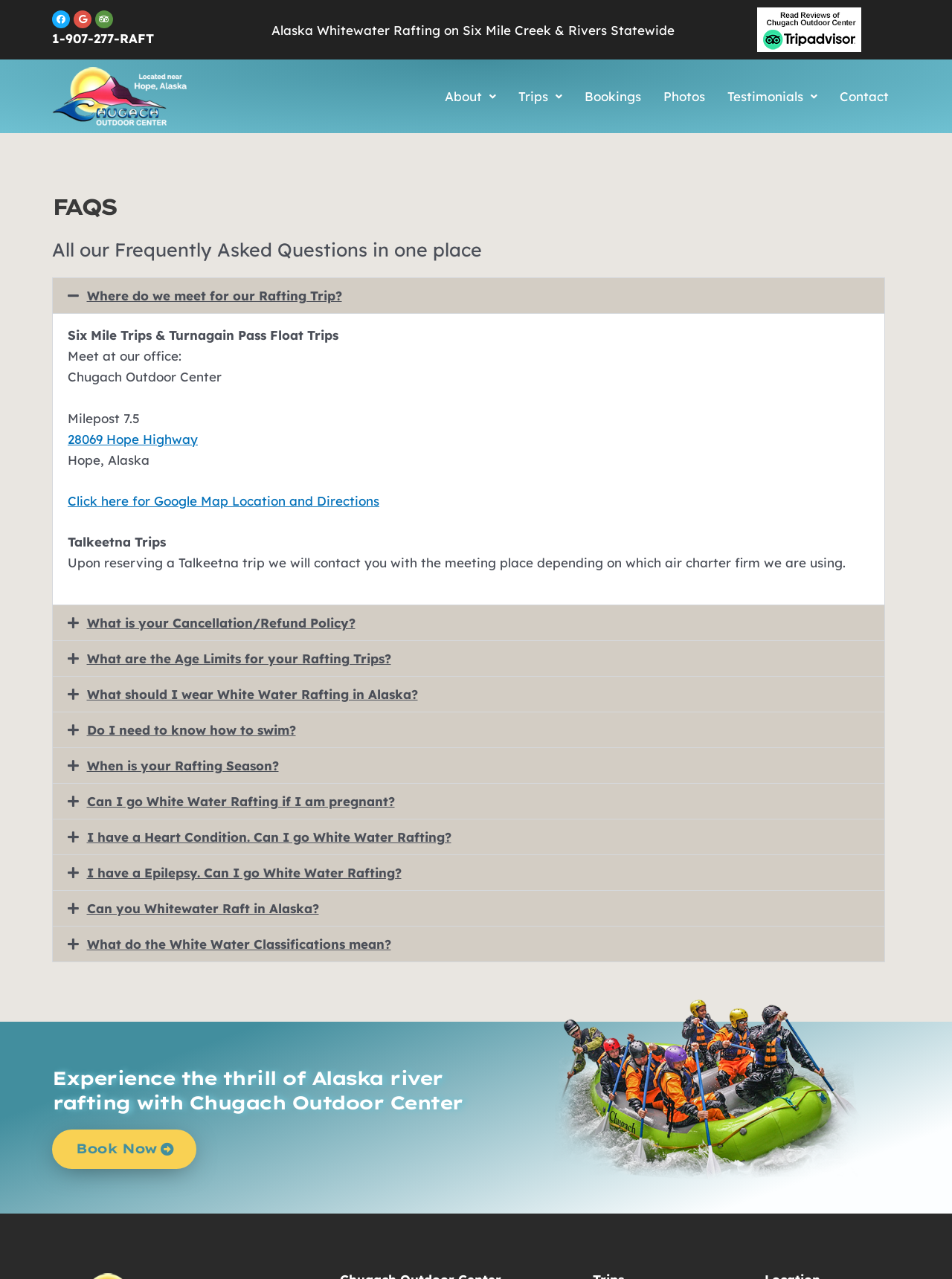Find the bounding box coordinates of the clickable element required to execute the following instruction: "Click Book Now button". Provide the coordinates as four float numbers between 0 and 1, i.e., [left, top, right, bottom].

[0.055, 0.883, 0.207, 0.914]